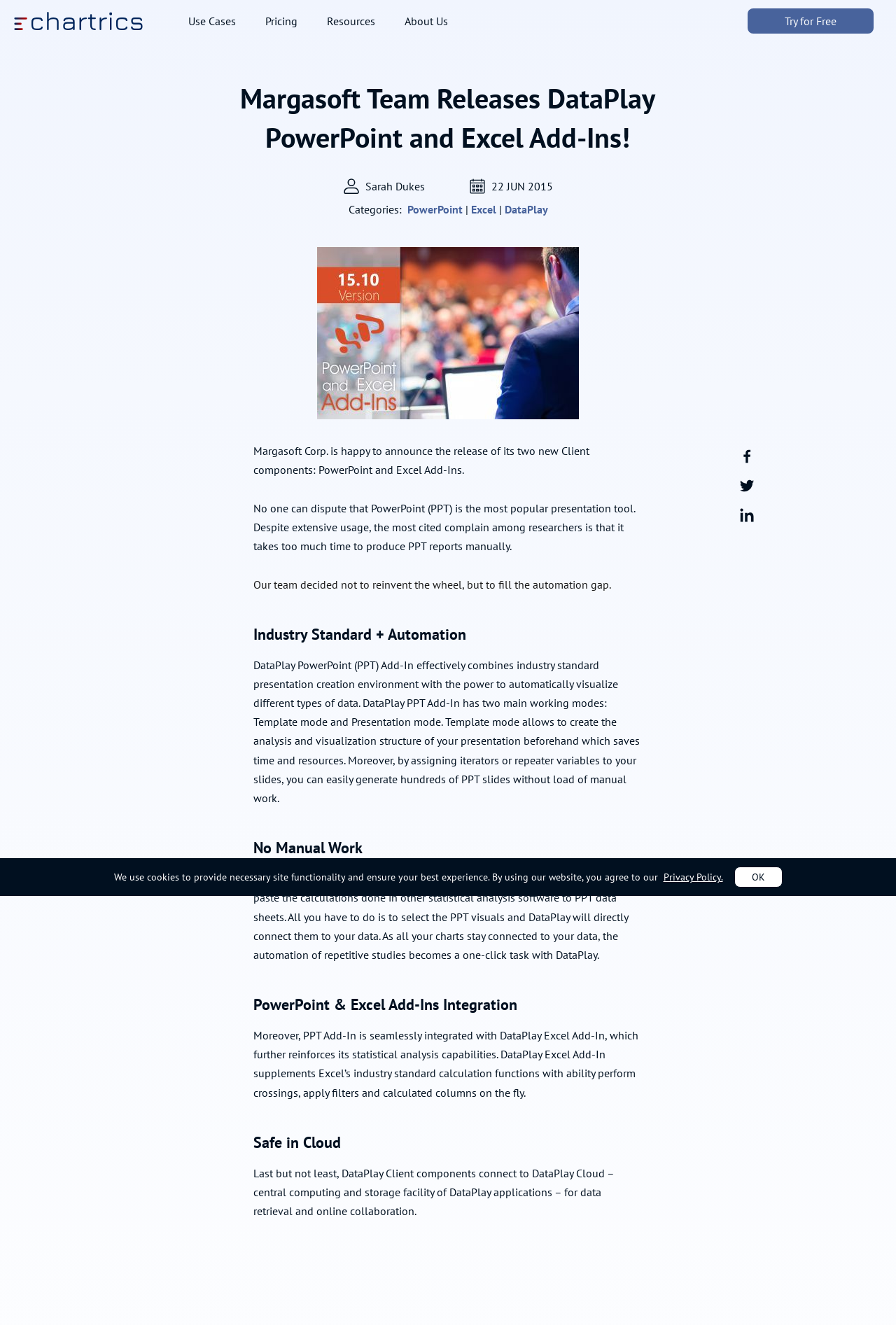Identify the headline of the webpage and generate its text content.

Margasoft Team Releases DataPlay PowerPoint and Excel Add-Ins!